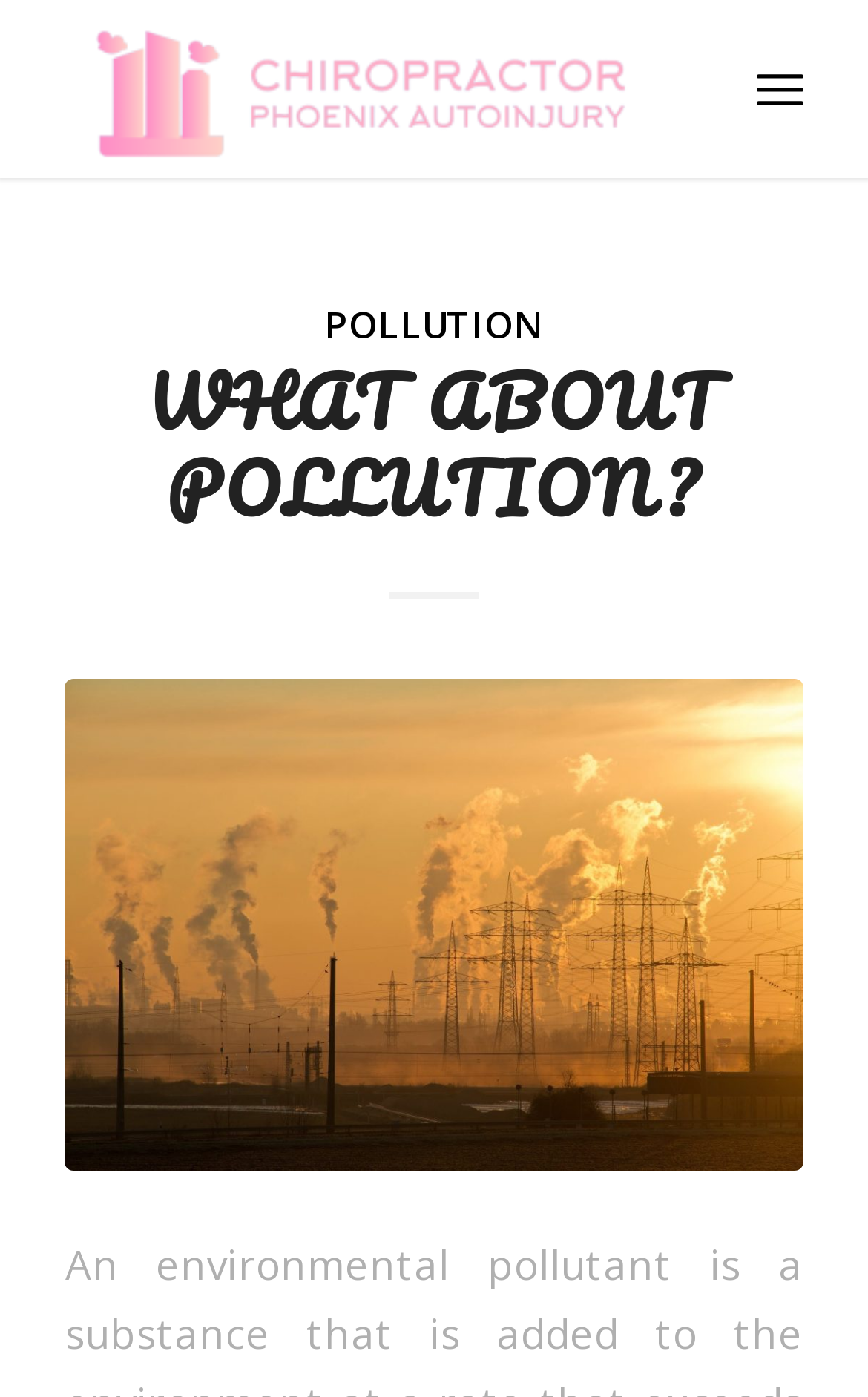Respond with a single word or phrase:
What is the name of the chiropractor?

Chiropractor Phoenix Autoinjury